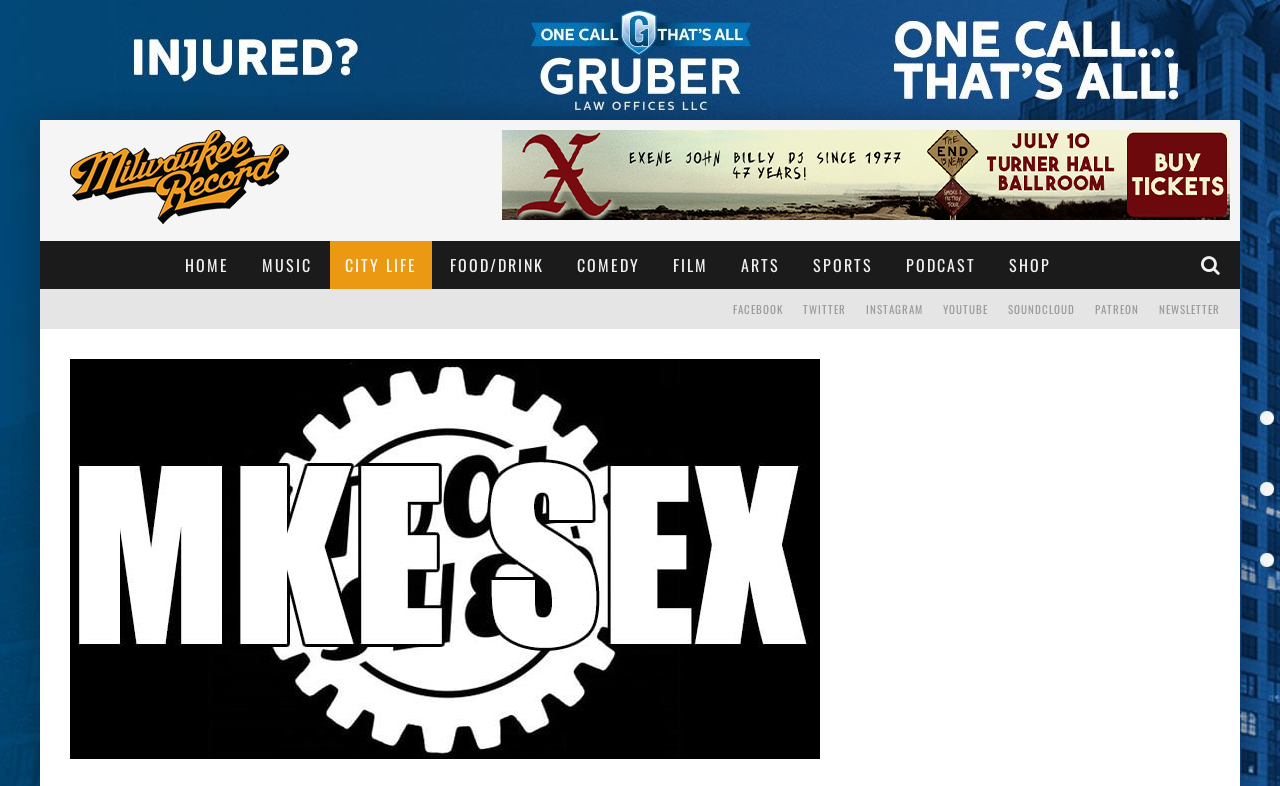Pinpoint the bounding box coordinates of the area that must be clicked to complete this instruction: "Subscribe to NEWSLETTER".

[0.898, 0.368, 0.961, 0.419]